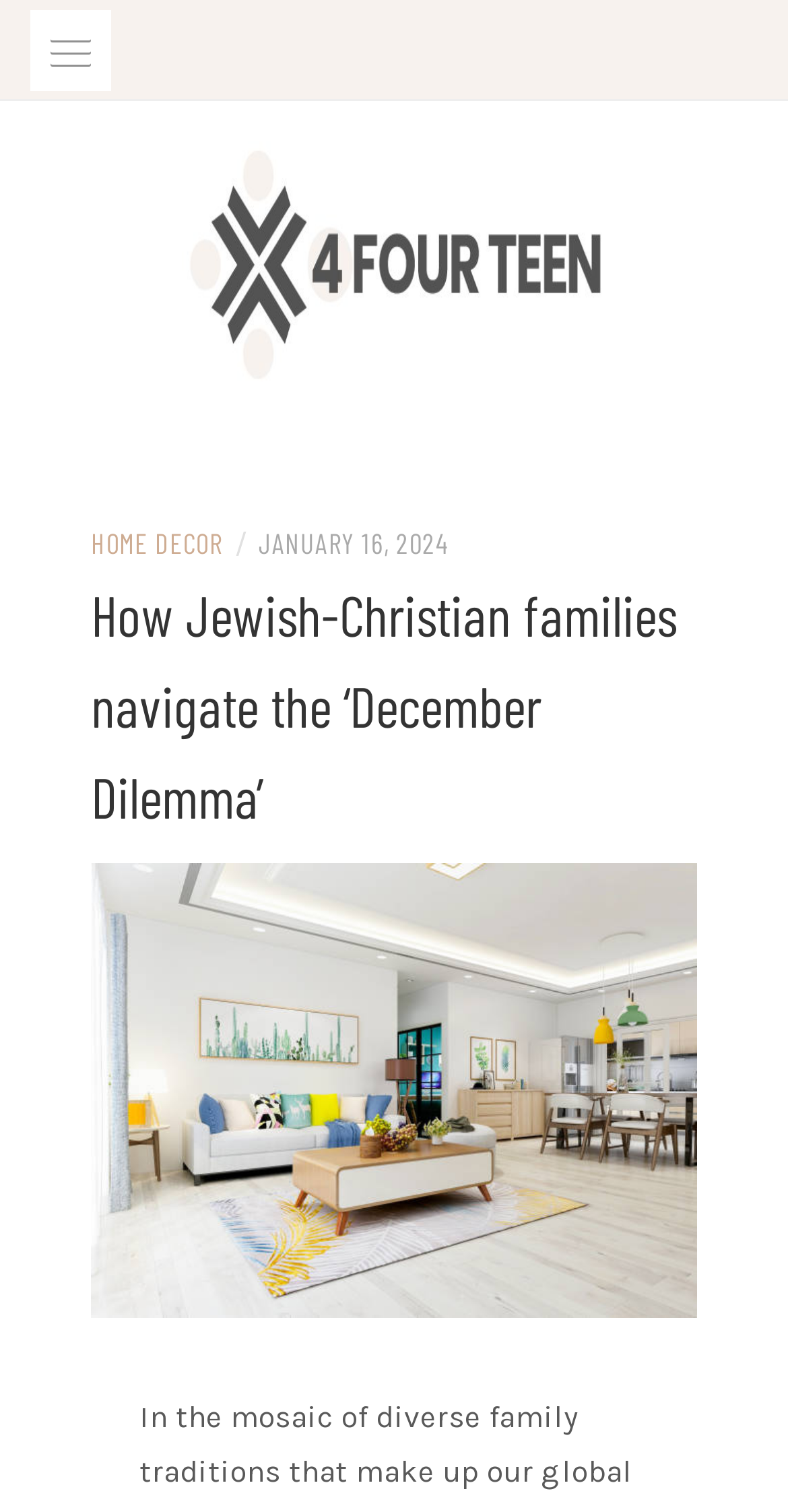From the image, can you give a detailed response to the question below:
What is the format of the date in the article?

By examining the date element on the webpage, I found that it is in the format 'Month Day, Year', specifically 'JANUARY 16, 2024'.